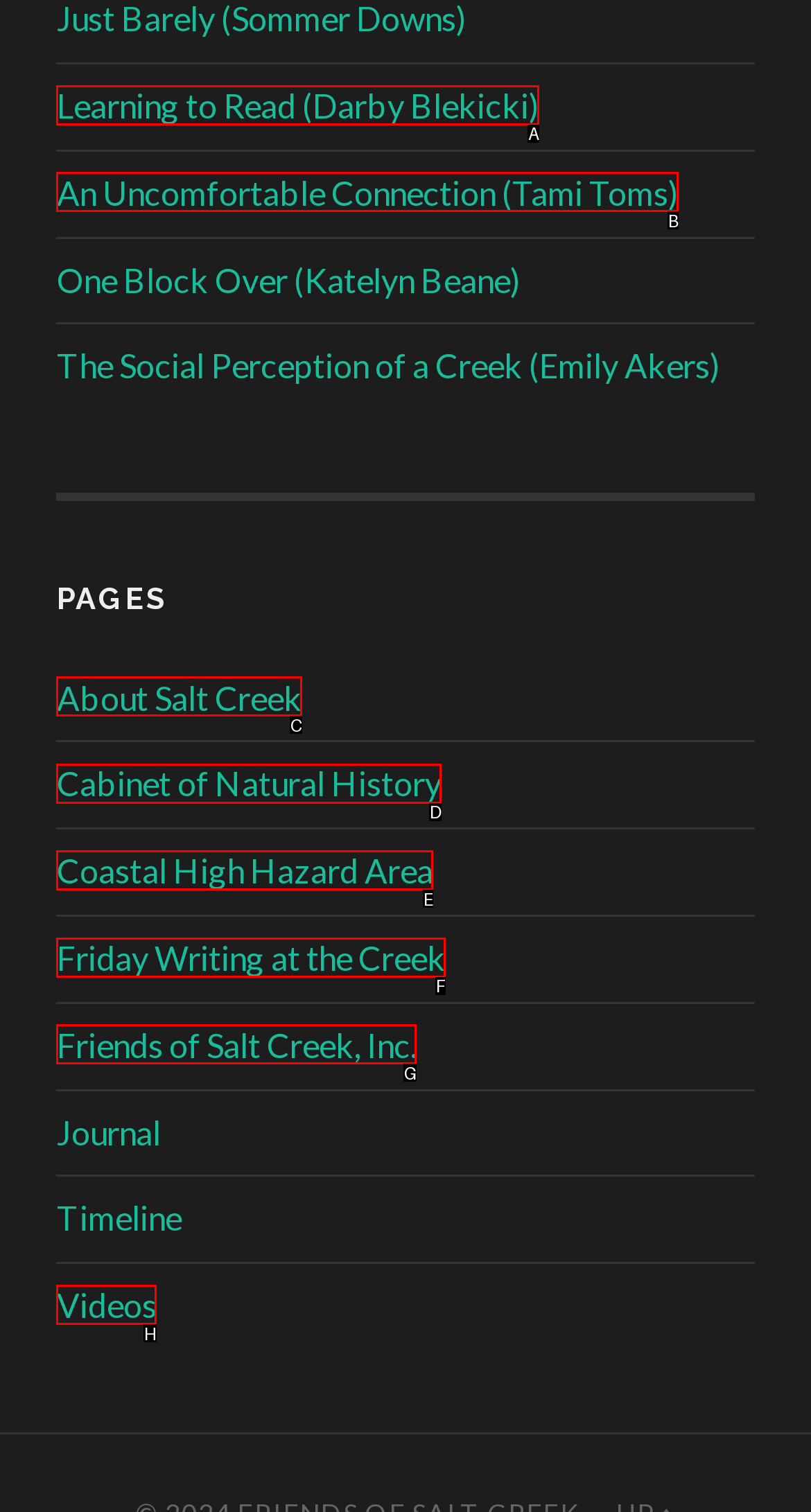Given the description: An Uncomfortable Connection (Tami Toms), select the HTML element that matches it best. Reply with the letter of the chosen option directly.

B